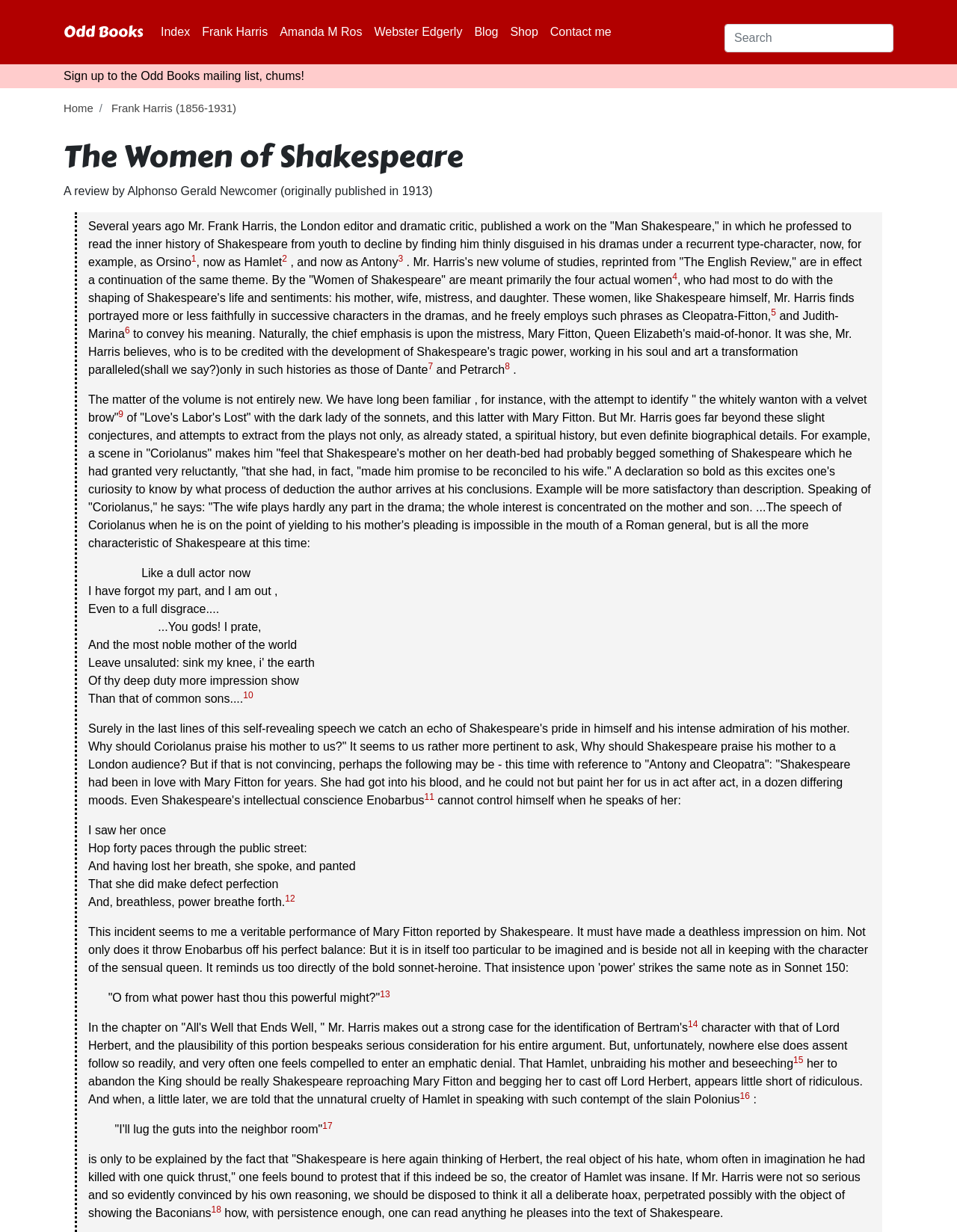Please find the bounding box coordinates of the element's region to be clicked to carry out this instruction: "Search for something".

[0.757, 0.01, 0.934, 0.042]